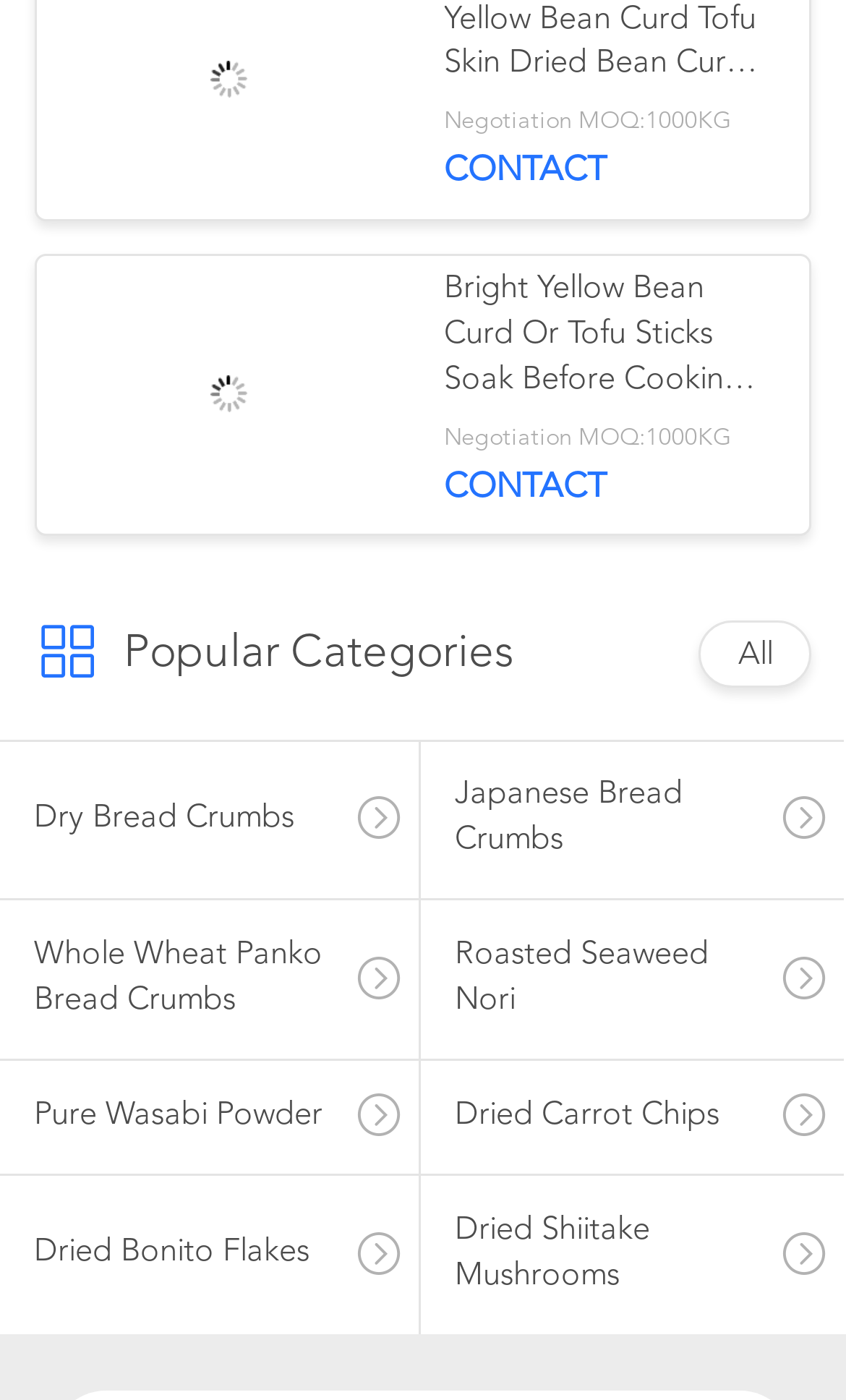Determine the bounding box coordinates of the clickable element to complete this instruction: "Learn about roasted seaweed nori". Provide the coordinates in the format of four float numbers between 0 and 1, [left, top, right, bottom].

[0.497, 0.644, 0.997, 0.757]